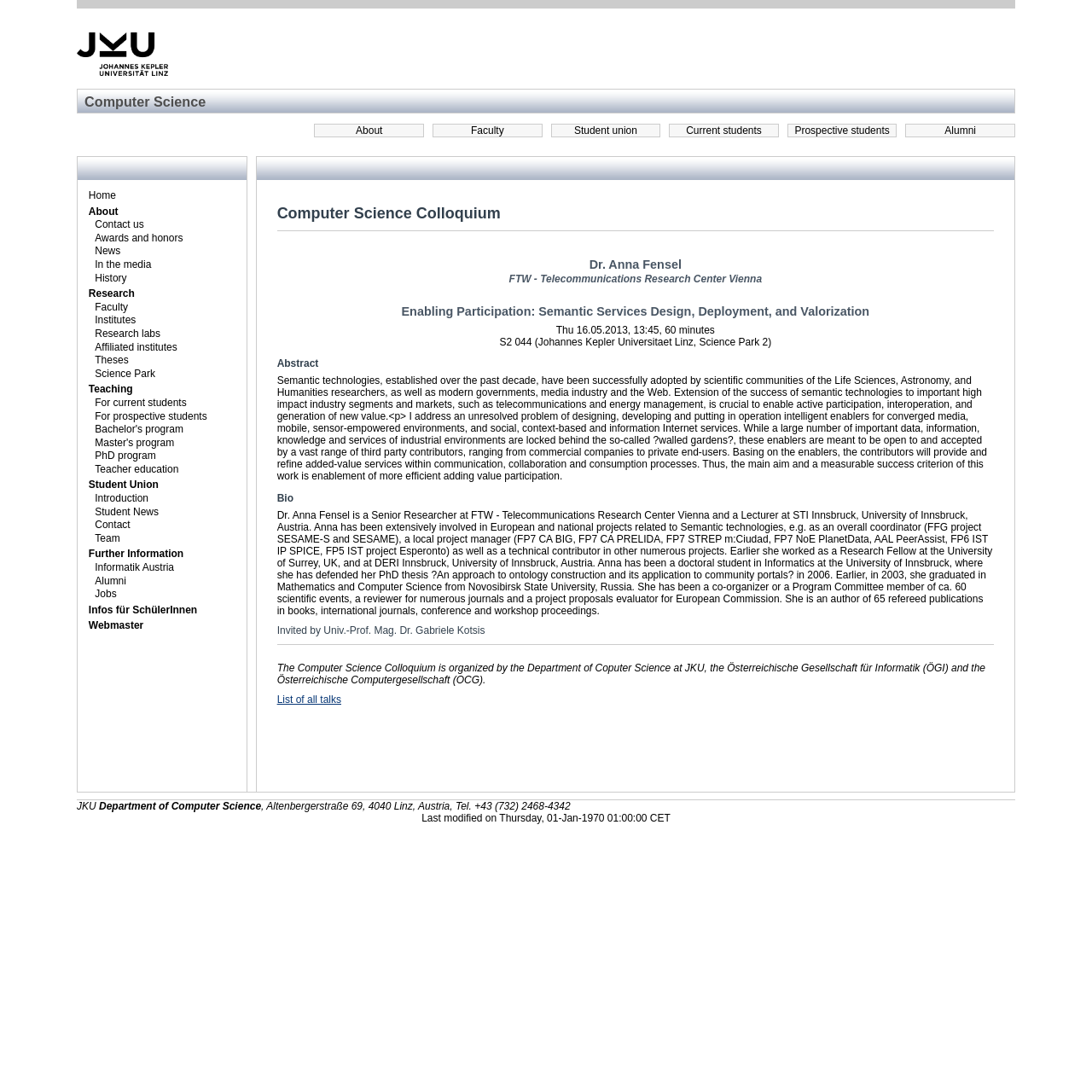Who is the speaker of the colloquium?
Please respond to the question with as much detail as possible.

The speaker's name can be found in the heading element with the text 'Dr. Anna Fensel FTW - Telecommunications Research Center Vienna' which is located below the title of the colloquium.